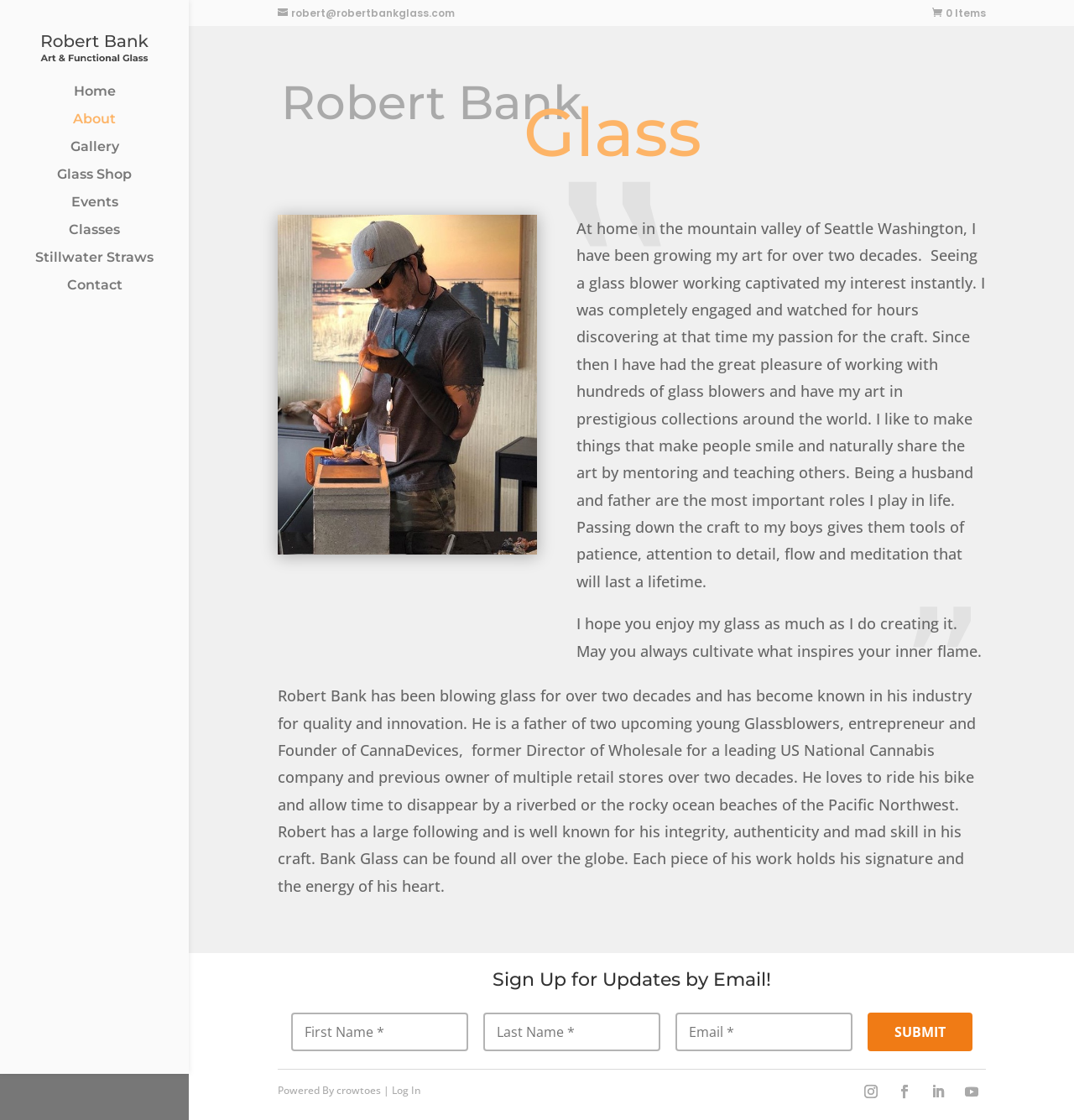Use a single word or phrase to answer the question:
How many social media links are there at the bottom of the page?

4